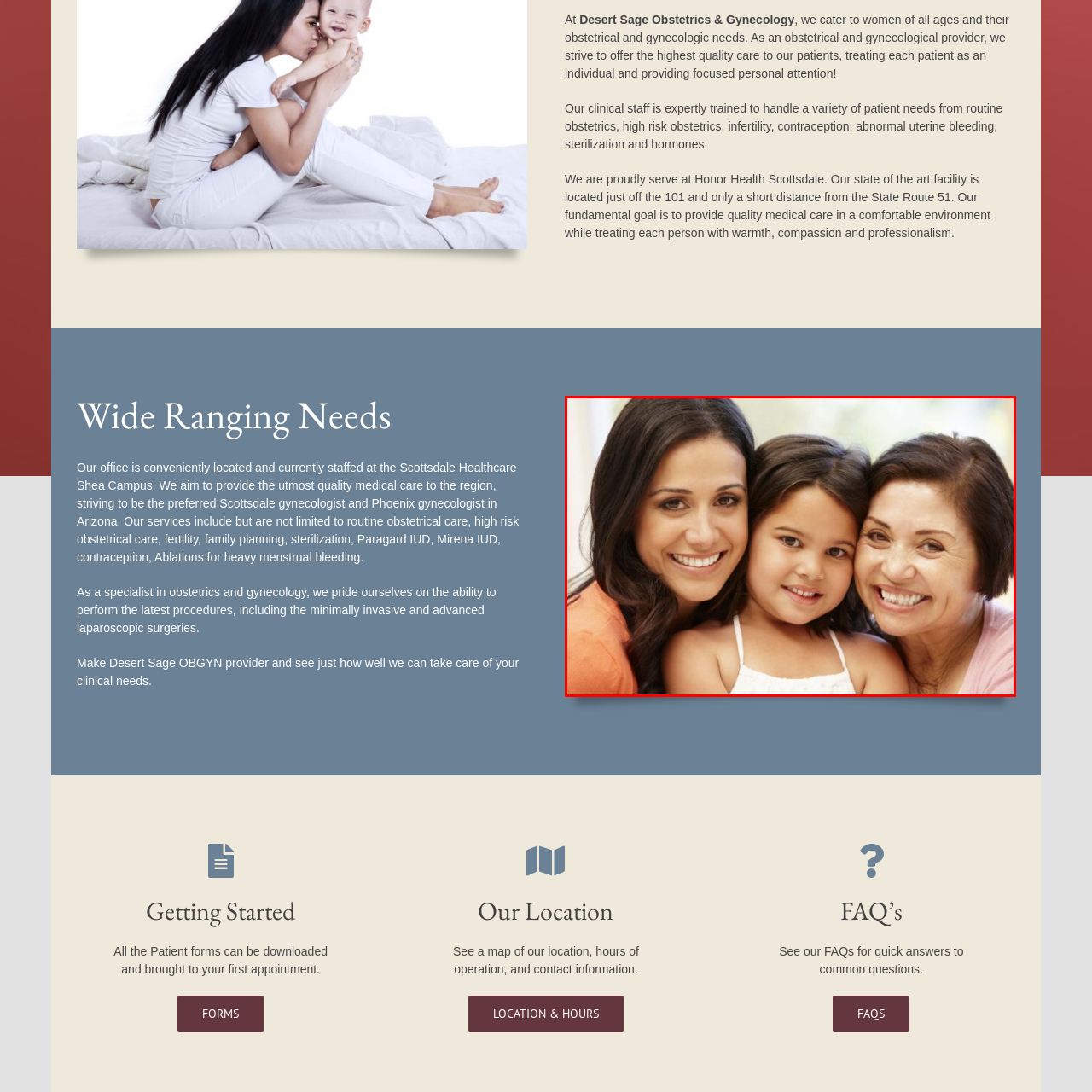What is the emotion displayed by the grandmother?
Inspect the part of the image highlighted by the red bounding box and give a detailed answer to the question.

The grandmother stands on the right with a joyful grin, showcasing her wisdom and experience, reflecting a strong bond of family love.